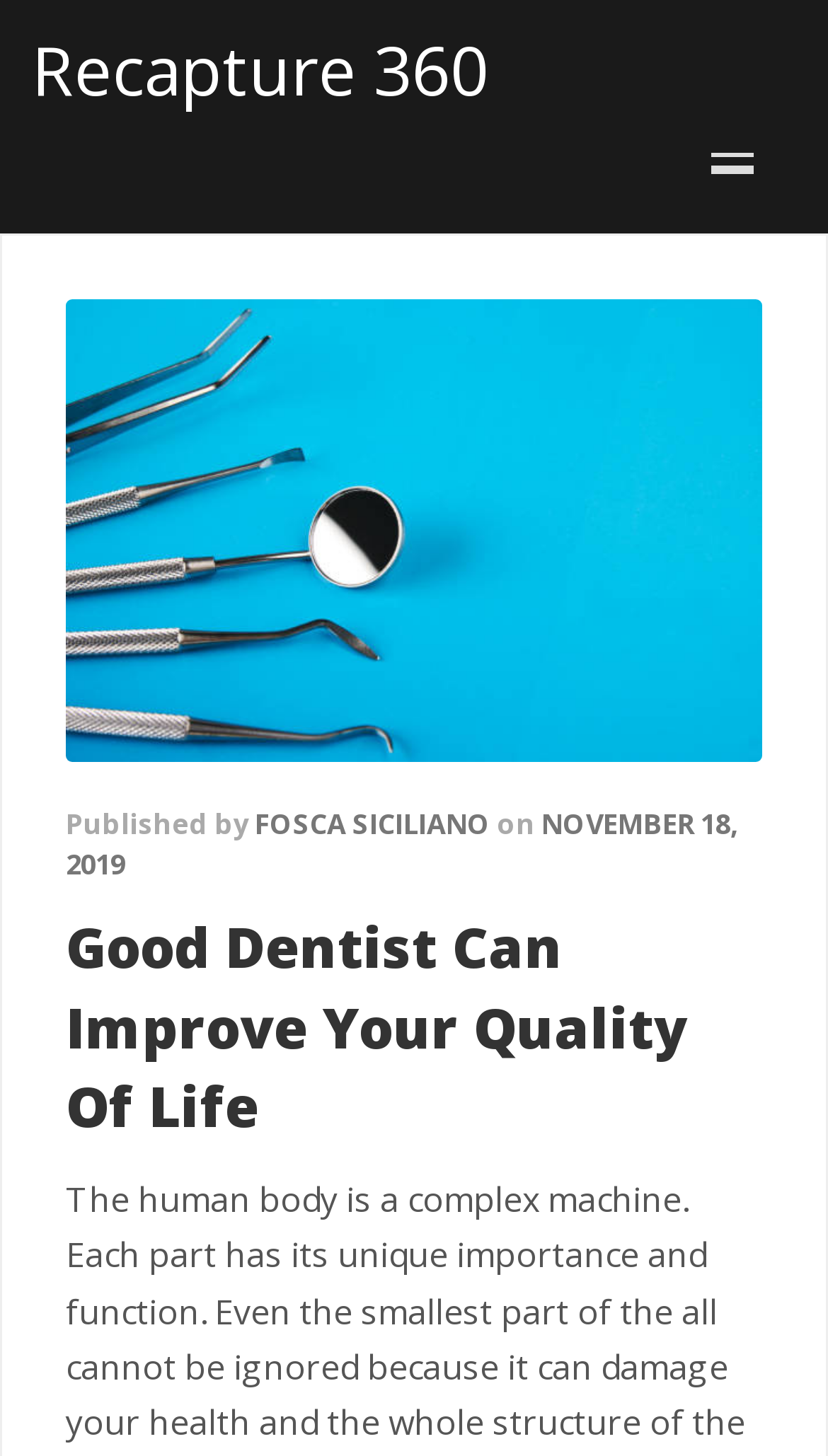Generate a comprehensive description of the webpage.

The webpage is about dental care, specifically highlighting the importance of a good dentist in improving one's quality of life. At the top left, there is a link to "Recapture 360". Below this, there is a section with the author's information, including the name "FOSCA SICILIANO" and the publication date "NOVEMBER 18, 2019". 

The main content of the webpage is a heading that reads "Good Dentist Can Improve Your Quality Of Life", which is also a clickable link. This heading is positioned below the author's information section, taking up a significant portion of the page.